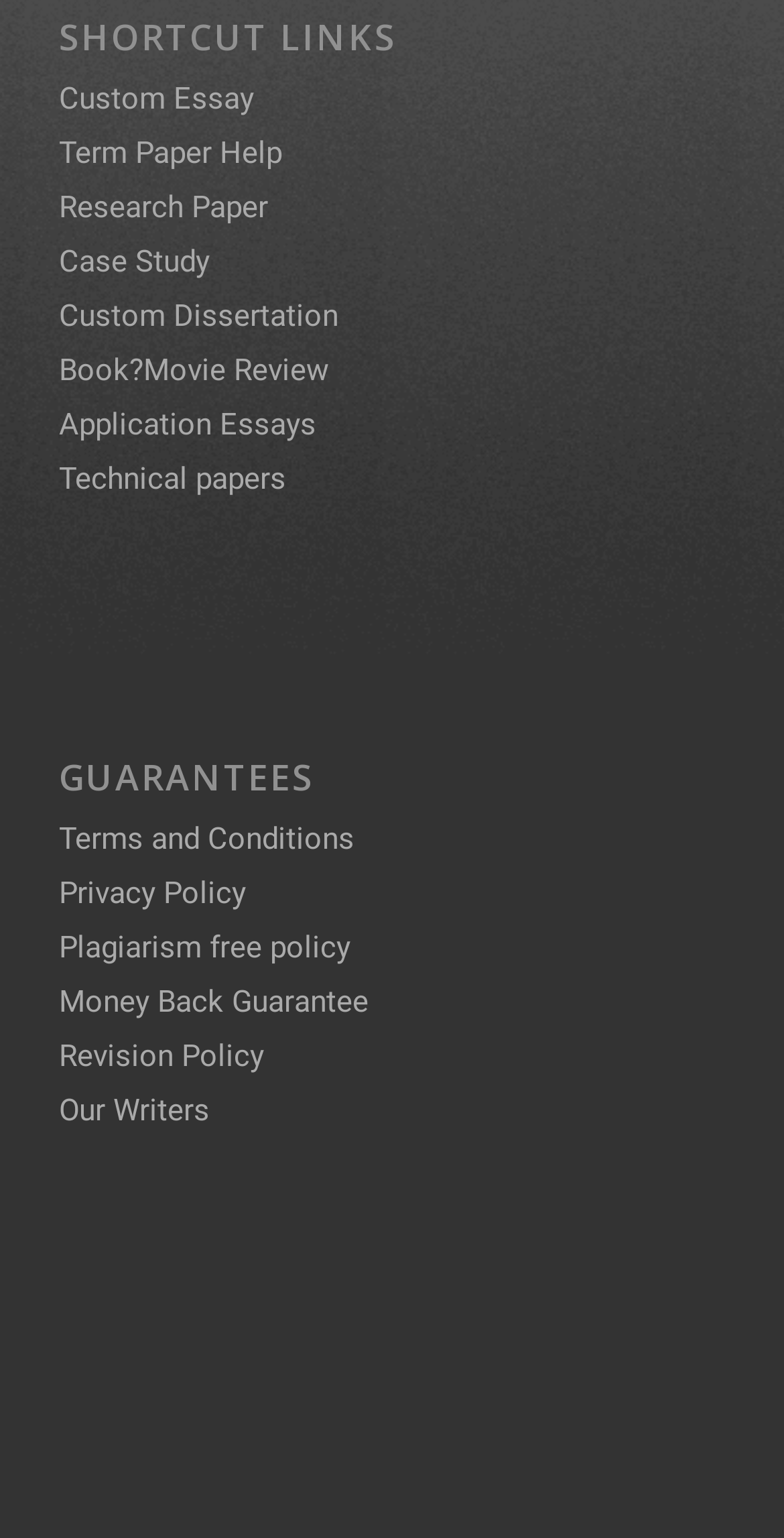Please identify the bounding box coordinates of the element I should click to complete this instruction: 'Learn about Plagiarism free policy'. The coordinates should be given as four float numbers between 0 and 1, like this: [left, top, right, bottom].

[0.075, 0.68, 0.447, 0.704]